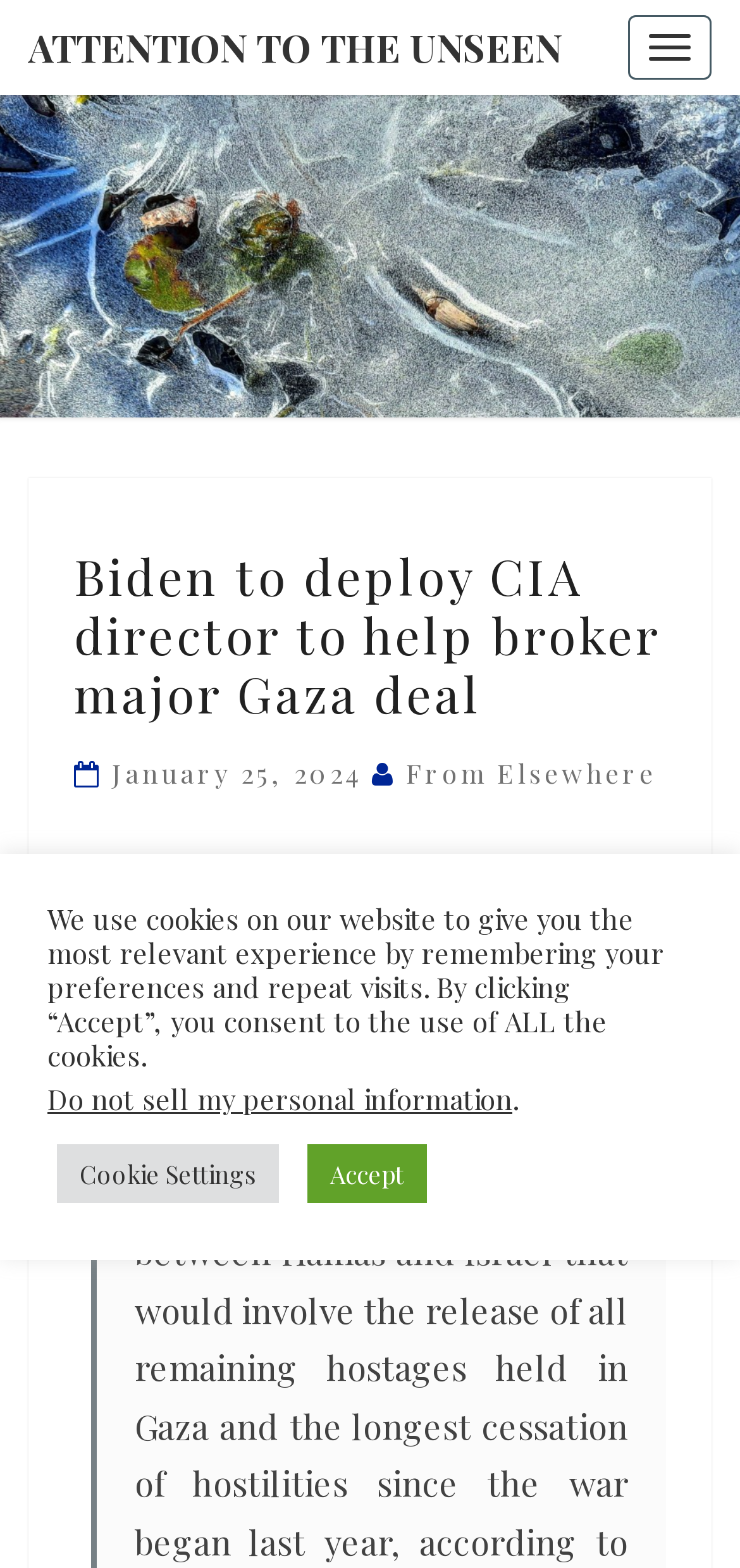Kindly determine the bounding box coordinates for the area that needs to be clicked to execute this instruction: "View The Washington Post reports".

[0.1, 0.562, 0.644, 0.587]